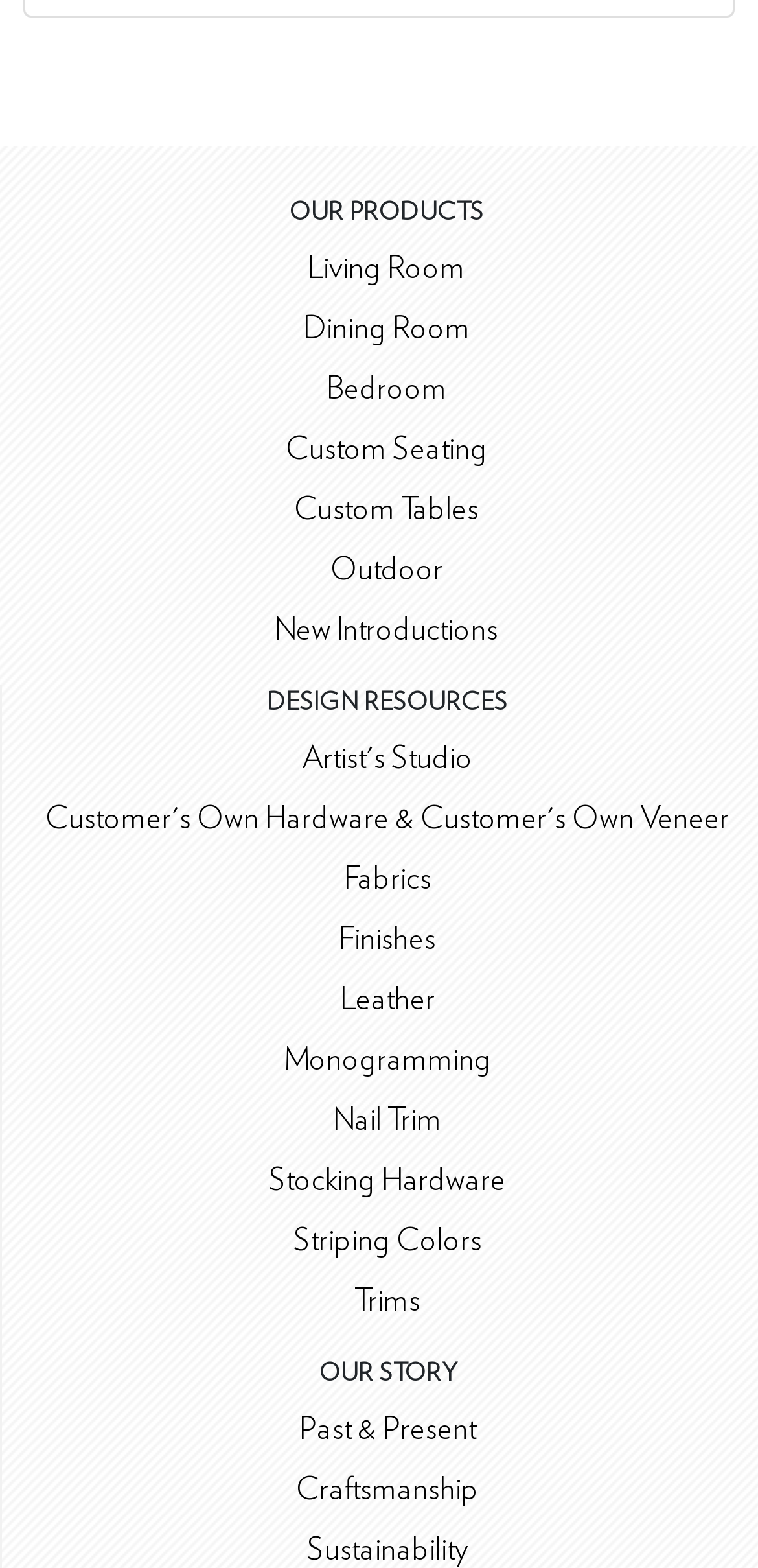Using the description: "Past & Present", determine the UI element's bounding box coordinates. Ensure the coordinates are in the format of four float numbers between 0 and 1, i.e., [left, top, right, bottom].

[0.395, 0.902, 0.628, 0.922]